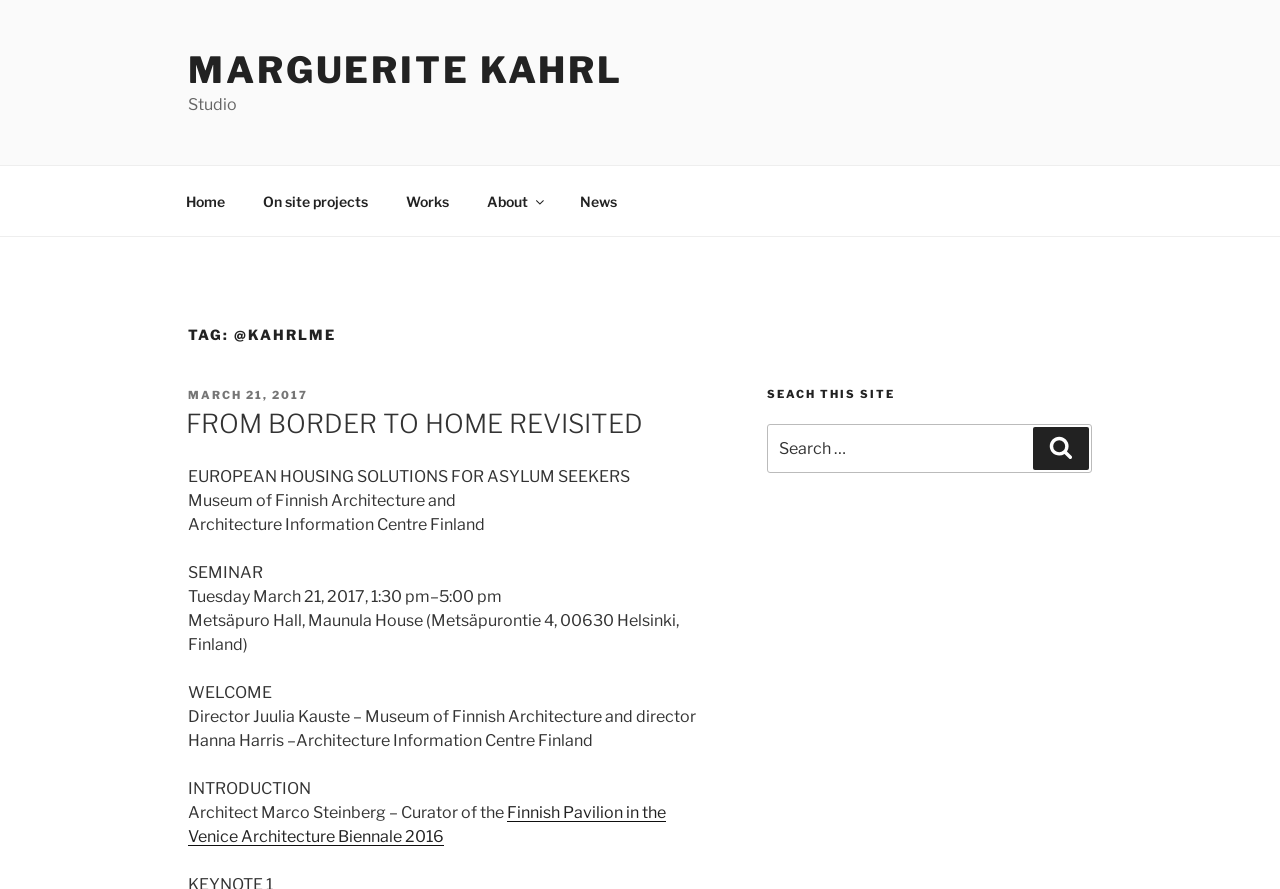Please find and report the bounding box coordinates of the element to click in order to perform the following action: "View the 'Works' page". The coordinates should be expressed as four float numbers between 0 and 1, in the format [left, top, right, bottom].

[0.303, 0.199, 0.364, 0.254]